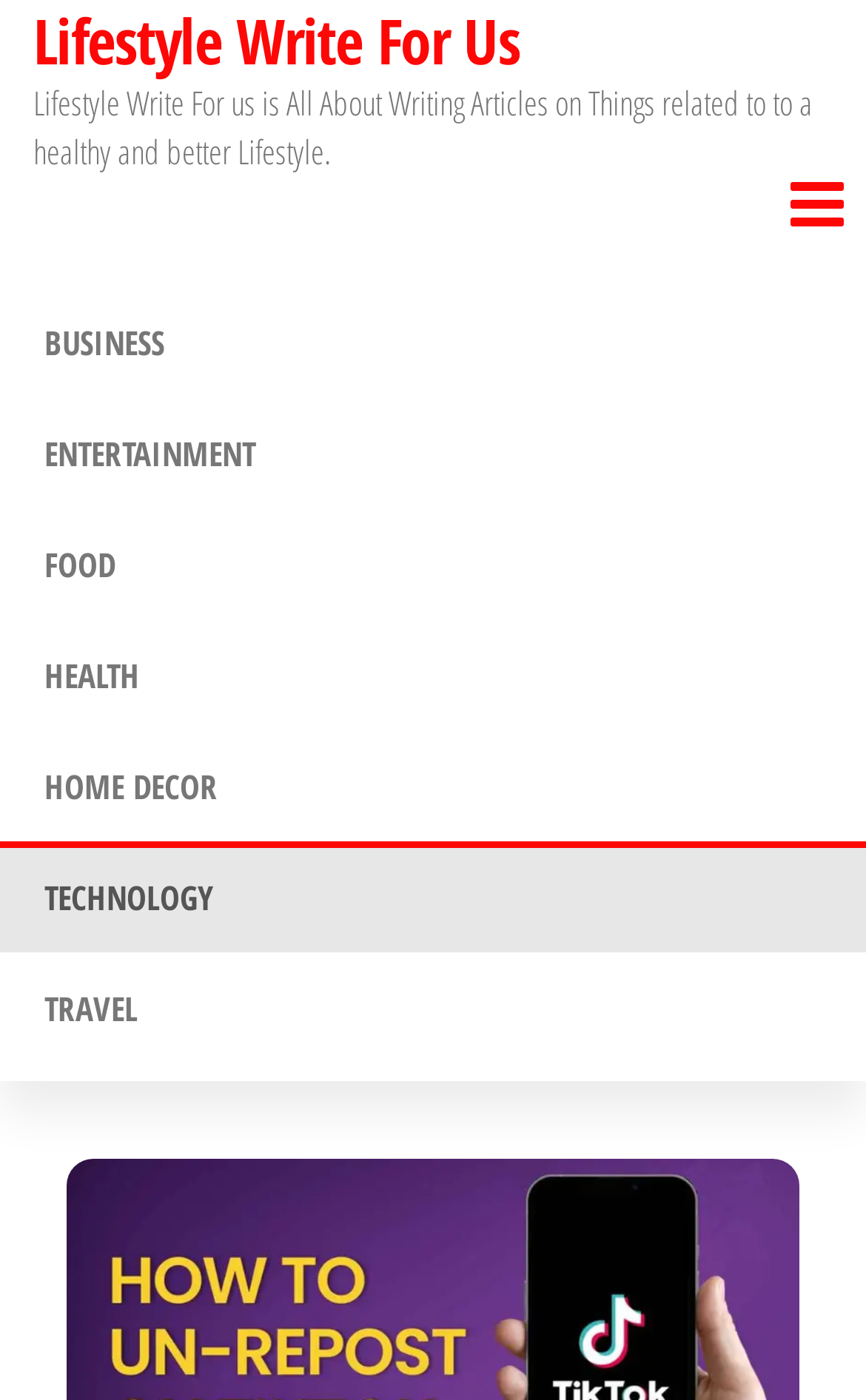Respond with a single word or phrase for the following question: 
Where is the link to write for us located?

Top right corner